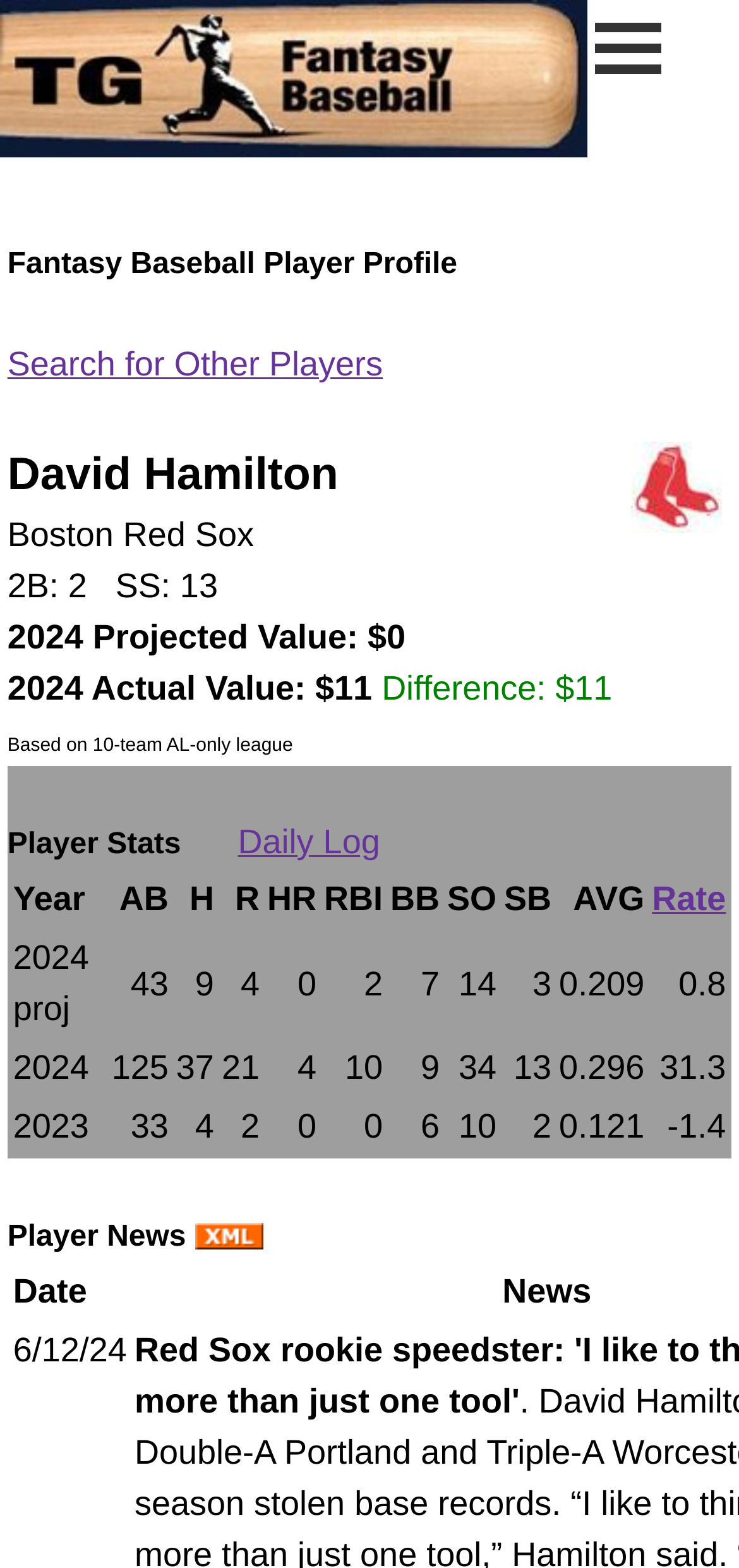Using the provided element description "Rate", determine the bounding box coordinates of the UI element.

[0.882, 0.561, 0.982, 0.585]